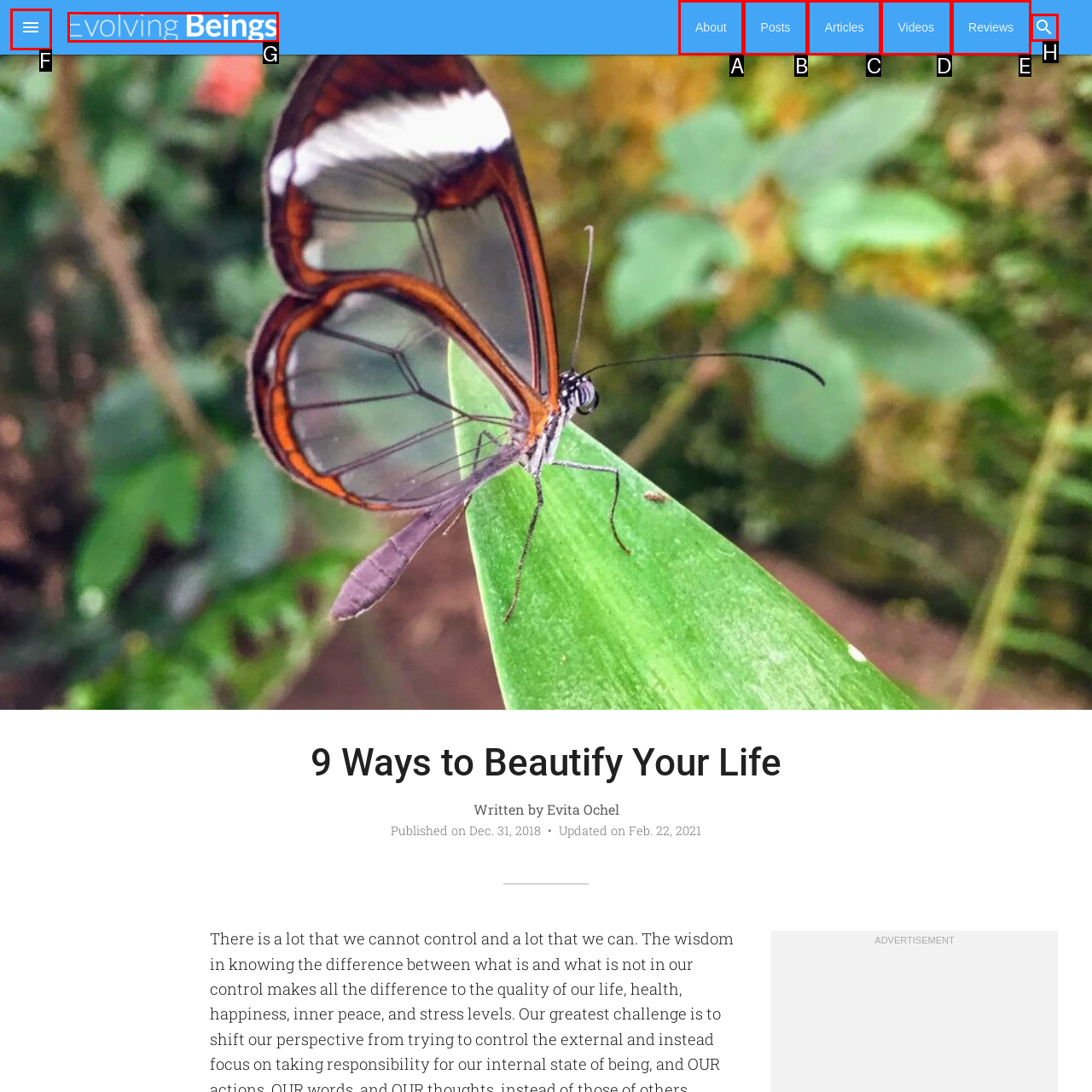Select the appropriate HTML element to click on to finish the task: visit the Evolving Beings page.
Answer with the letter corresponding to the selected option.

G